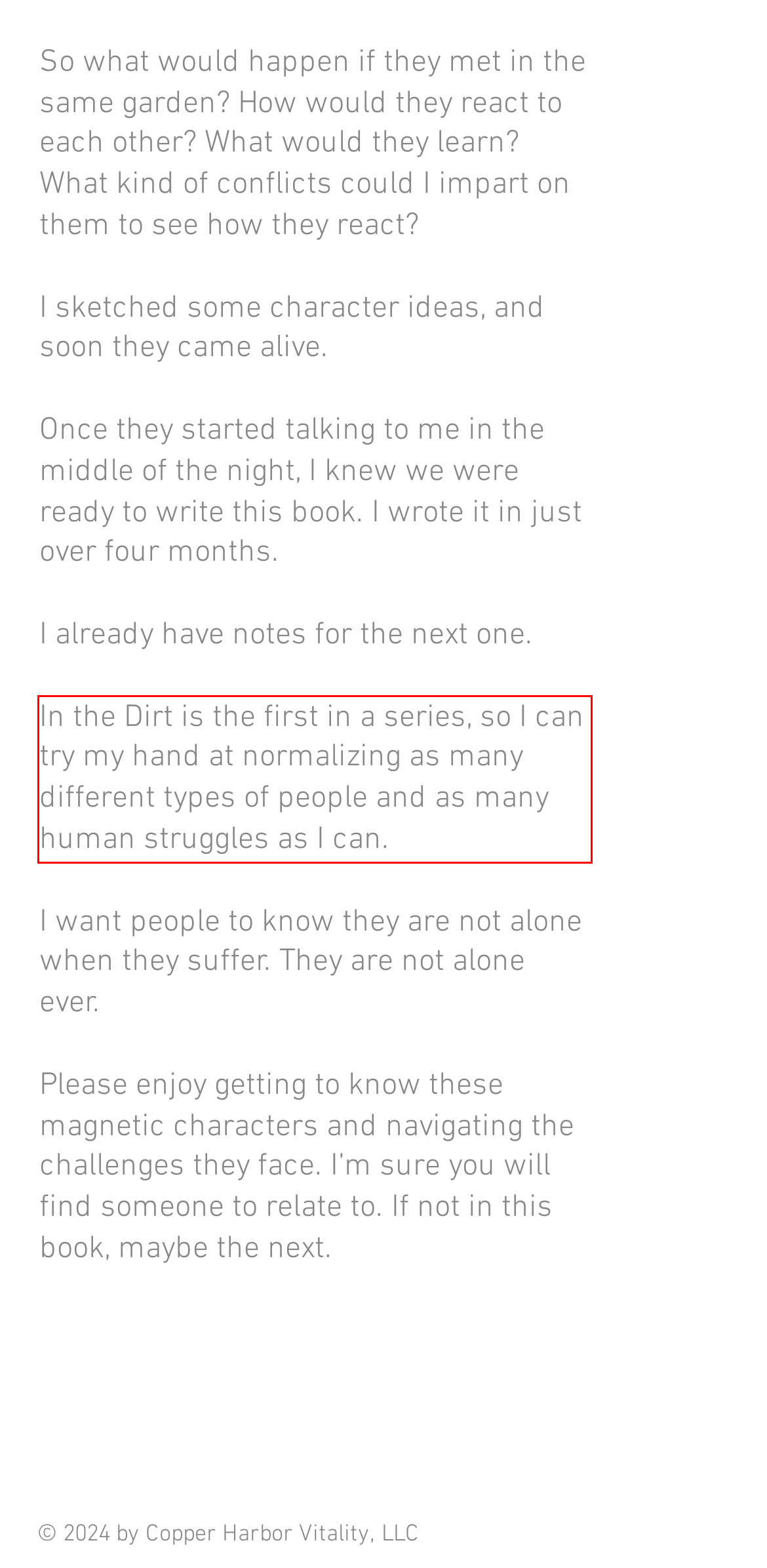From the given screenshot of a webpage, identify the red bounding box and extract the text content within it.

In the Dirt is the first in a series, so I can try my hand at normalizing as many different types of people and as many human struggles as I can.